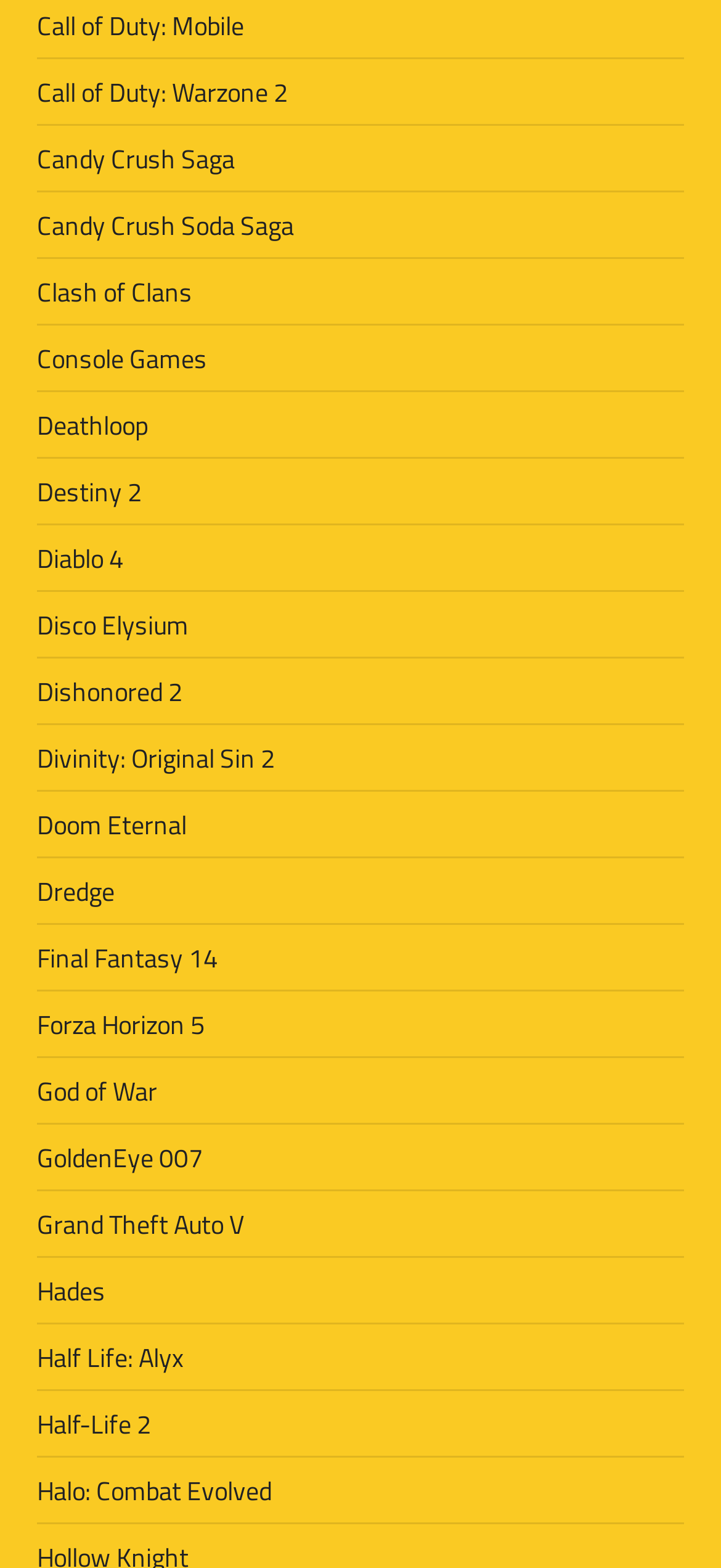Are there any console games listed on this webpage?
Please provide a comprehensive answer based on the details in the screenshot.

I found a link element with the text 'Console Games', which suggests that there are console games listed on this webpage.